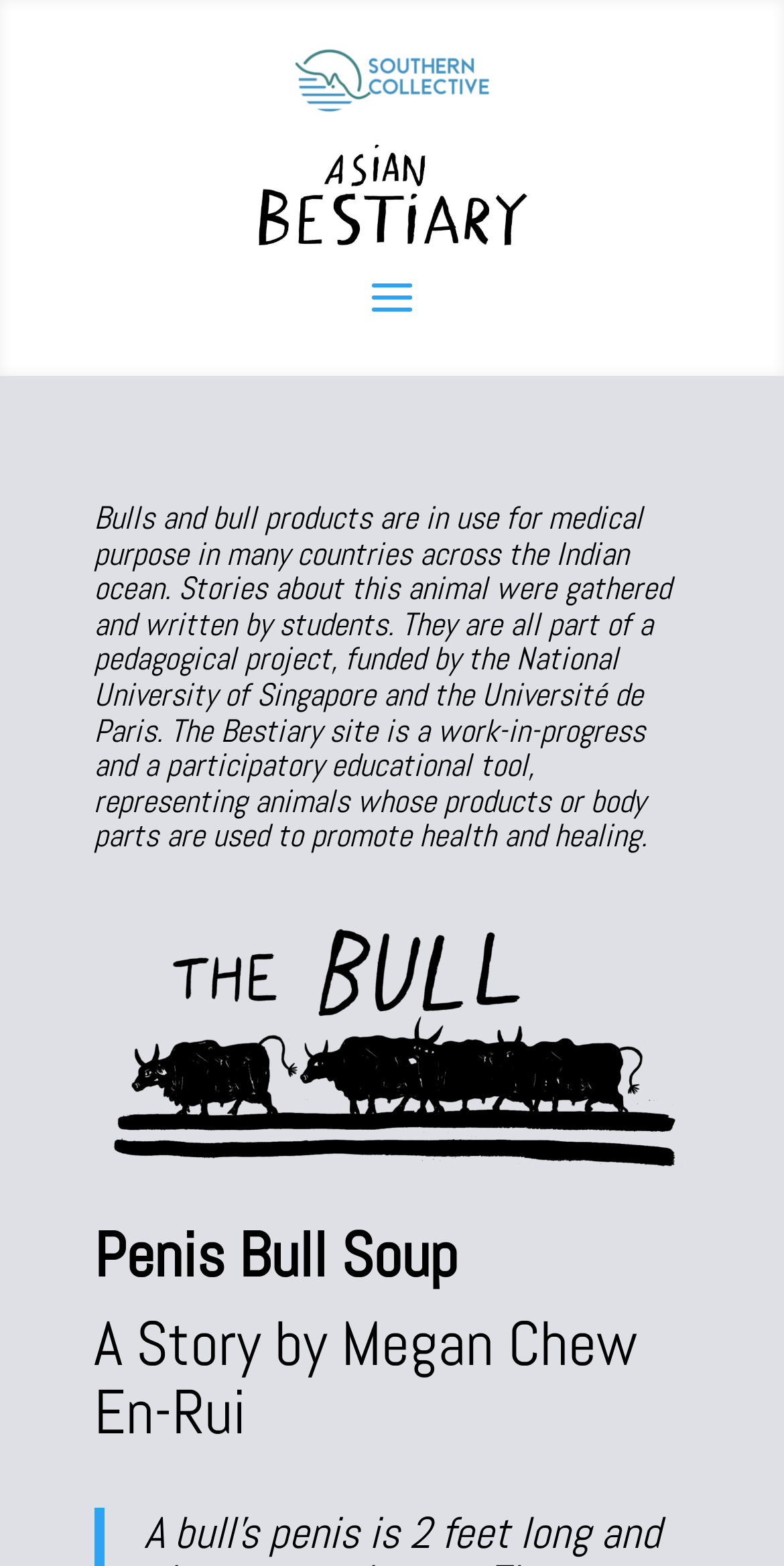Provide a brief response to the question below using one word or phrase:
How many images are on the webpage?

3